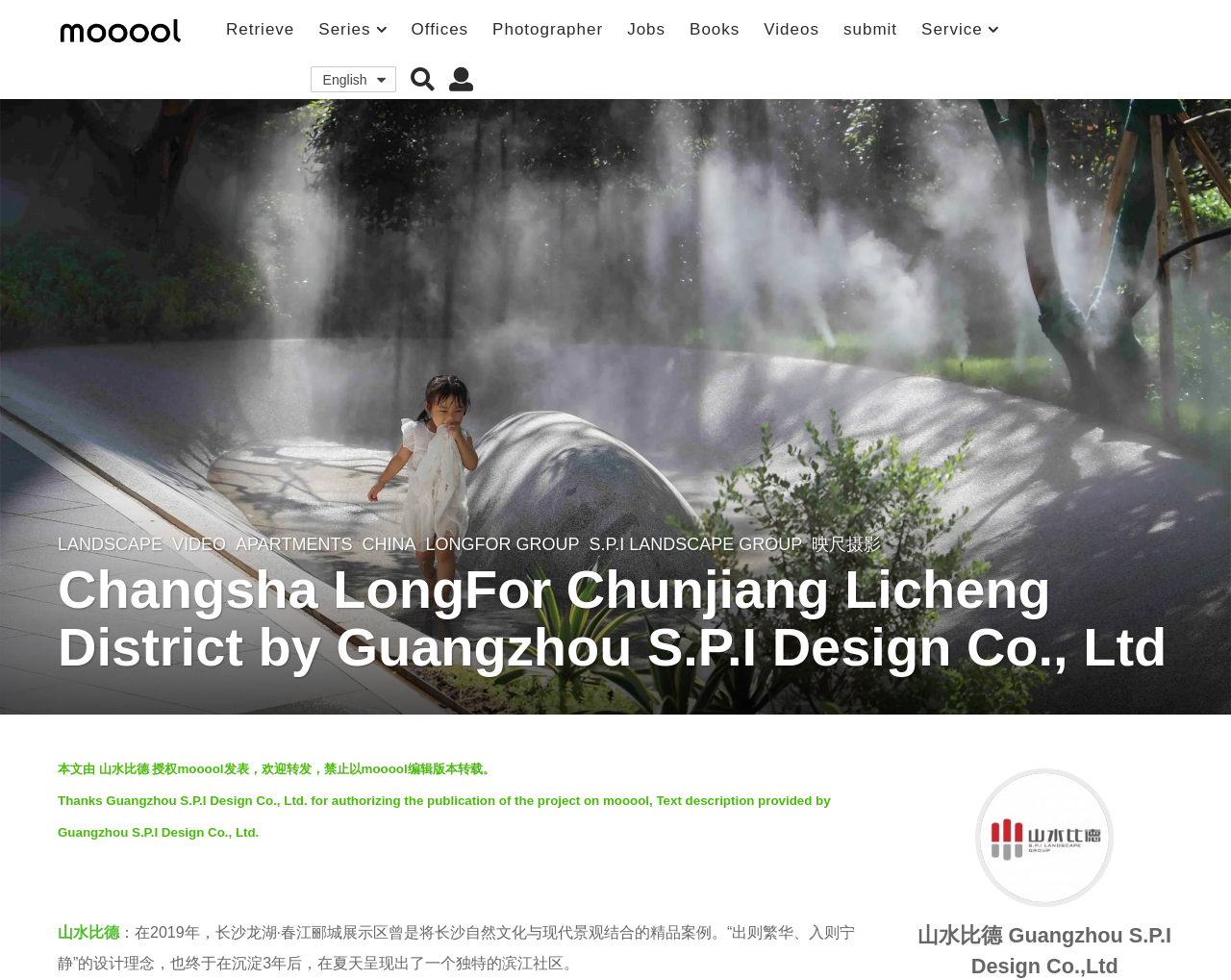Locate the bounding box coordinates of the element to click to perform the following action: 'View photographer'. The coordinates should be given as four float values between 0 and 1, in the form of [left, top, right, bottom].

[0.4, 0.011, 0.49, 0.05]